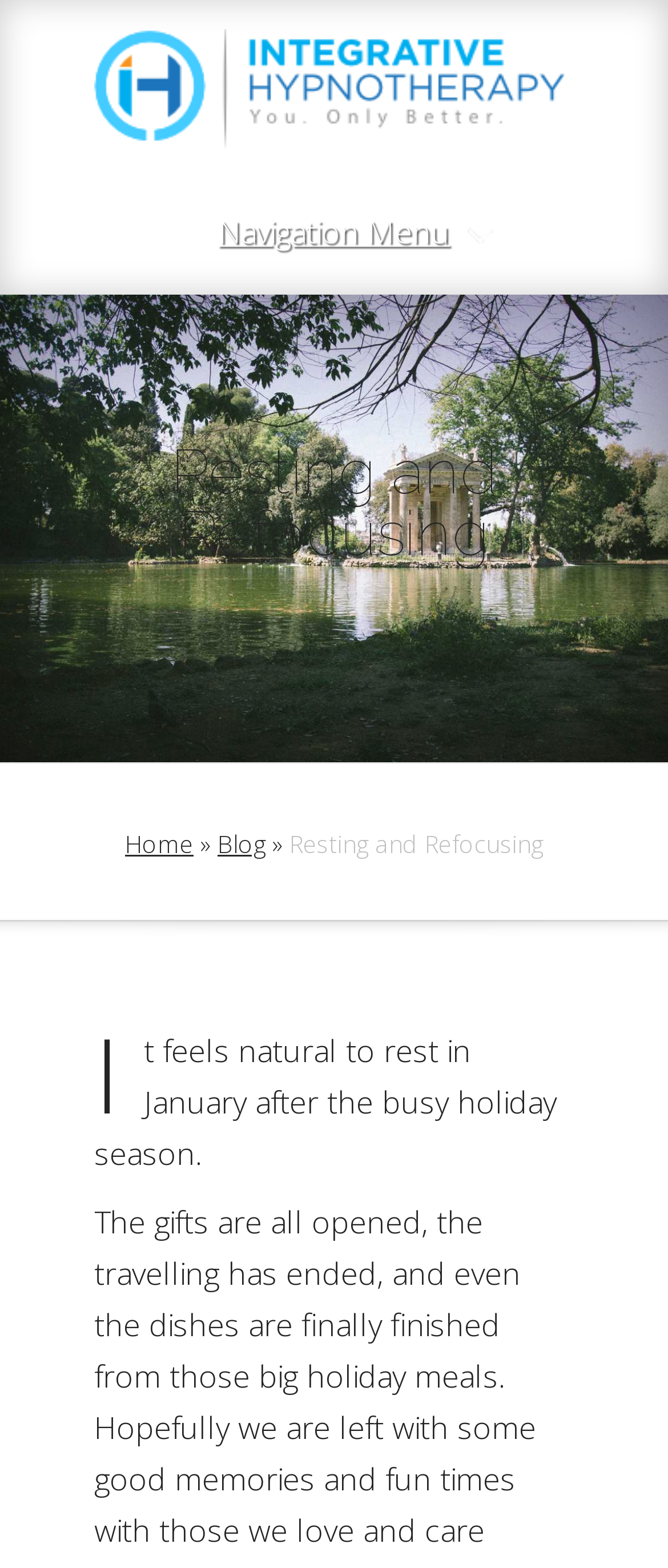What is the current page of the website?
From the details in the image, provide a complete and detailed answer to the question.

The current page of the website can be determined by looking at the breadcrumbs navigation links. The last link in the breadcrumbs is 'Resting and Refocusing', which has a bounding box of [0.423, 0.528, 0.813, 0.548].